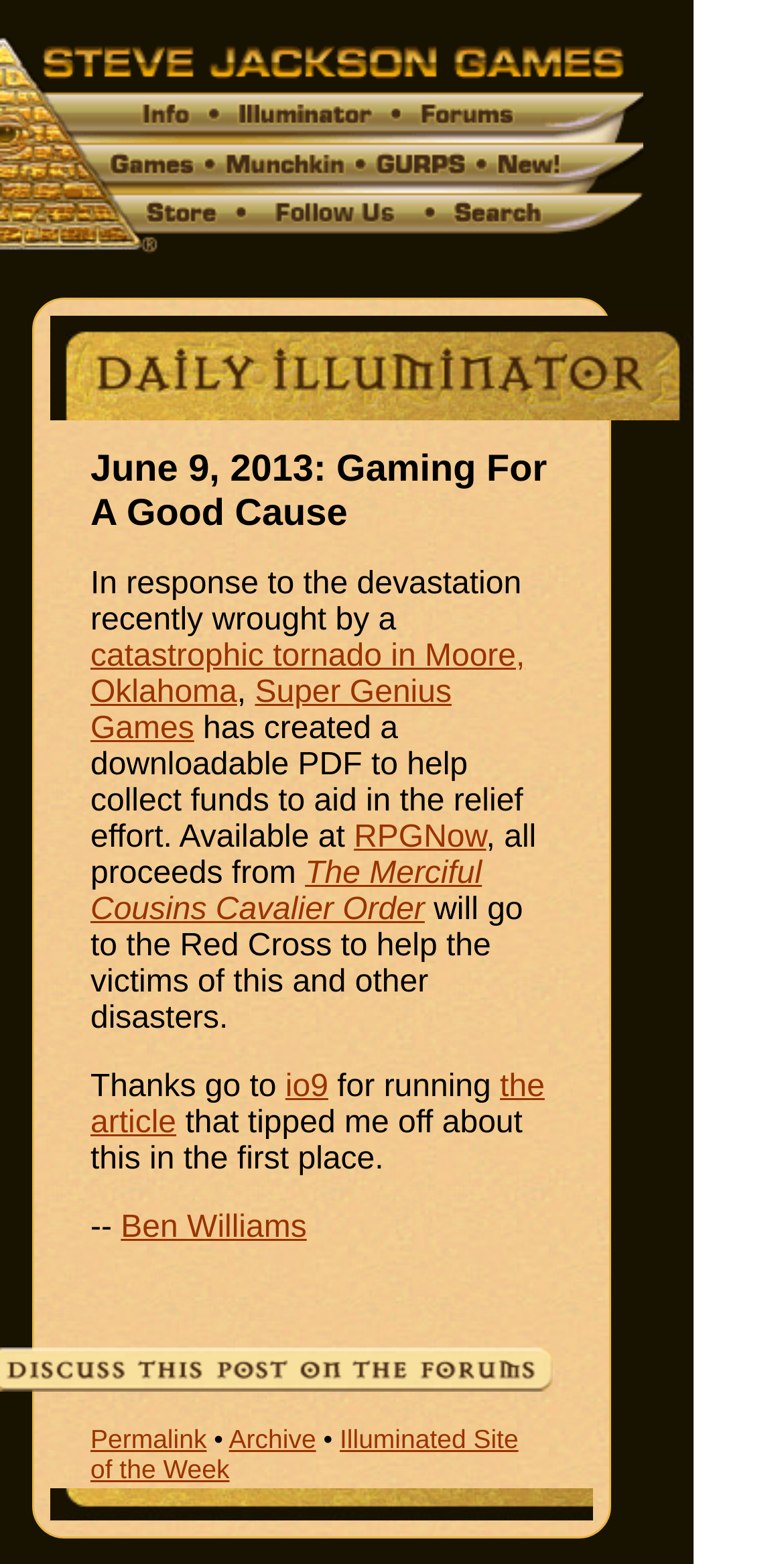Locate the bounding box coordinates of the UI element described by: "the article". The bounding box coordinates should consist of four float numbers between 0 and 1, i.e., [left, top, right, bottom].

[0.115, 0.683, 0.695, 0.728]